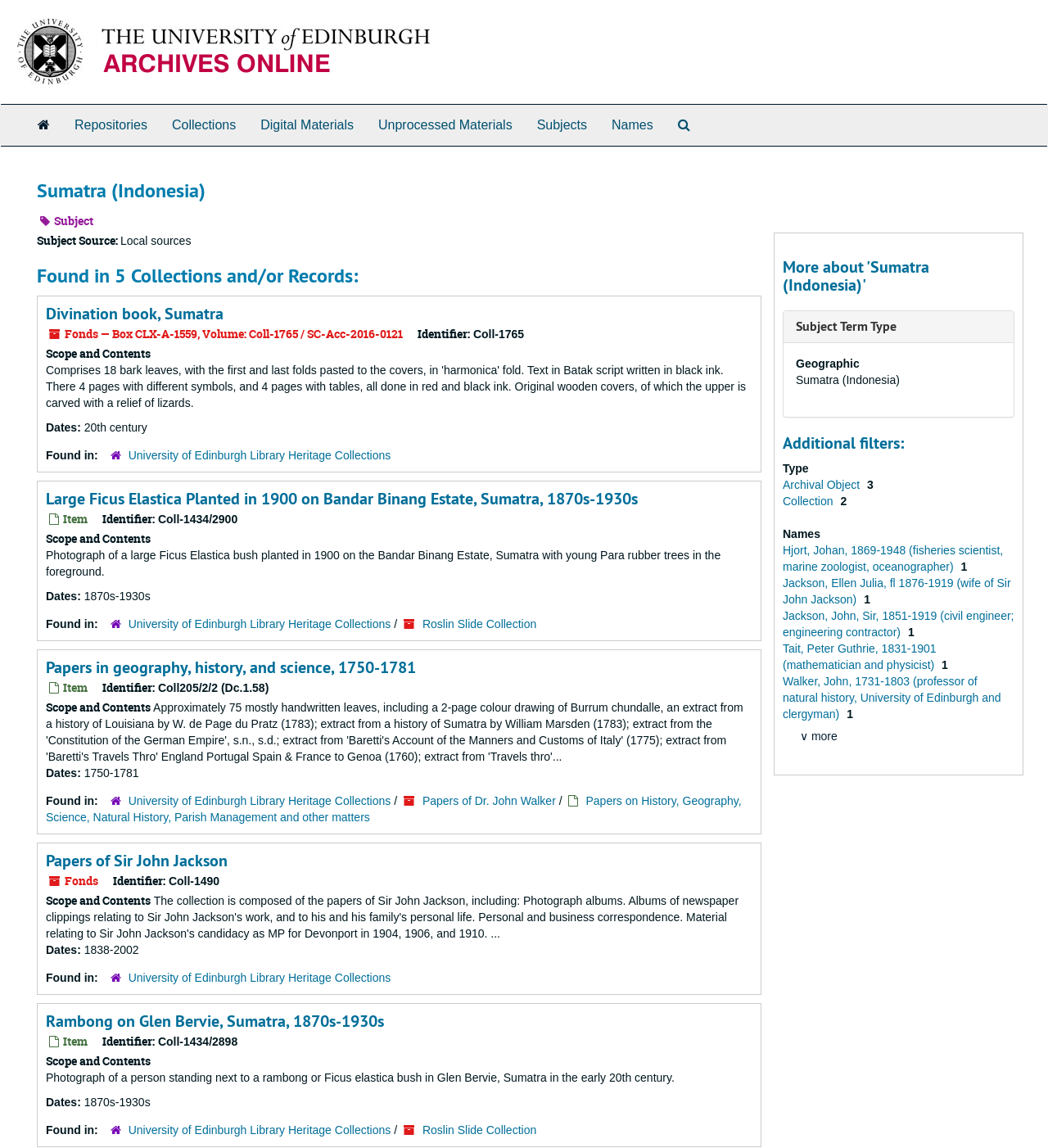Pinpoint the bounding box coordinates of the element that must be clicked to accomplish the following instruction: "Click the 'Repositories' link". The coordinates should be in the format of four float numbers between 0 and 1, i.e., [left, top, right, bottom].

[0.059, 0.091, 0.152, 0.127]